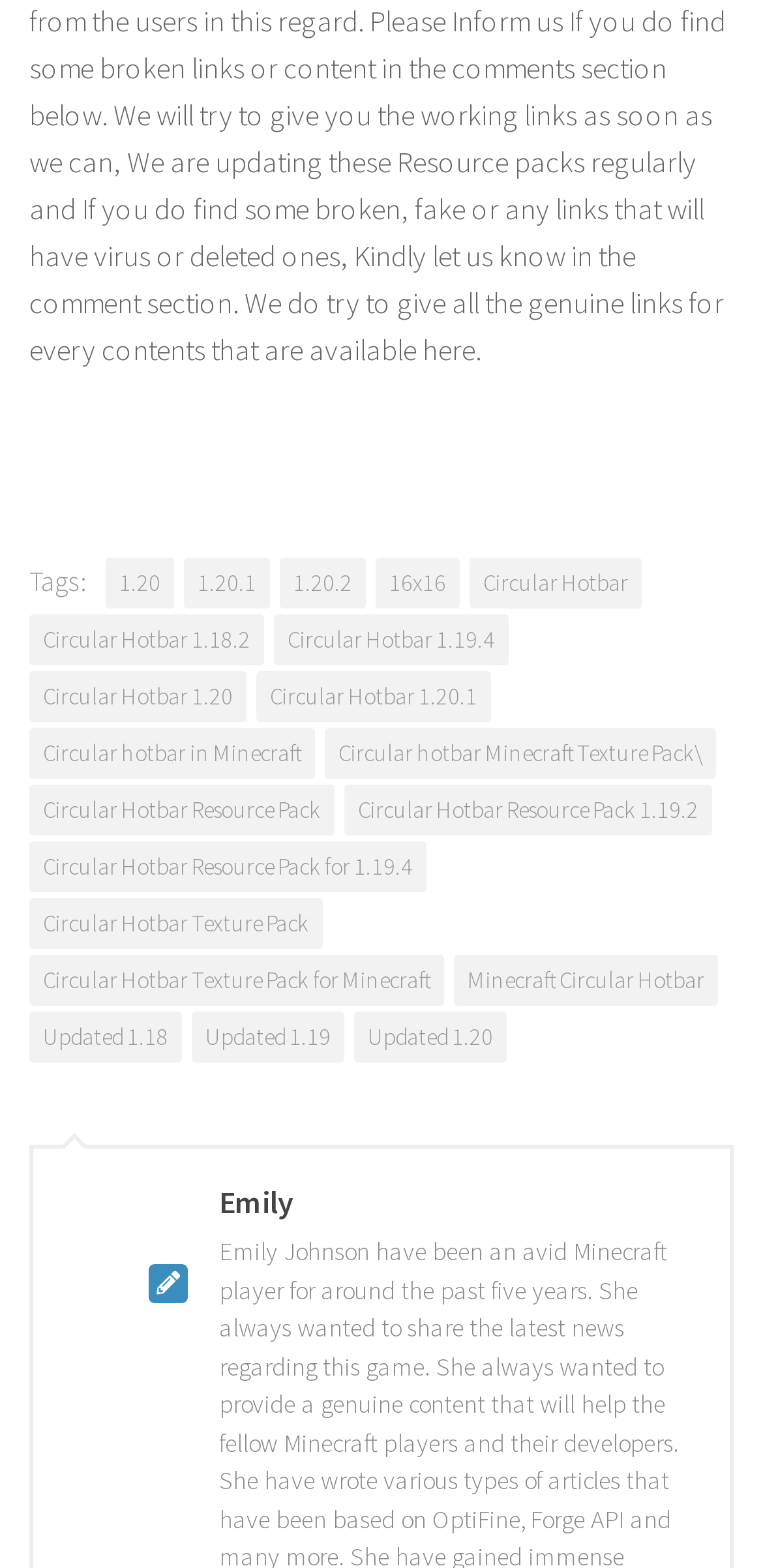Extract the bounding box coordinates for the described element: "Circular Hotbar Resource Pack". The coordinates should be represented as four float numbers between 0 and 1: [left, top, right, bottom].

[0.038, 0.501, 0.438, 0.533]